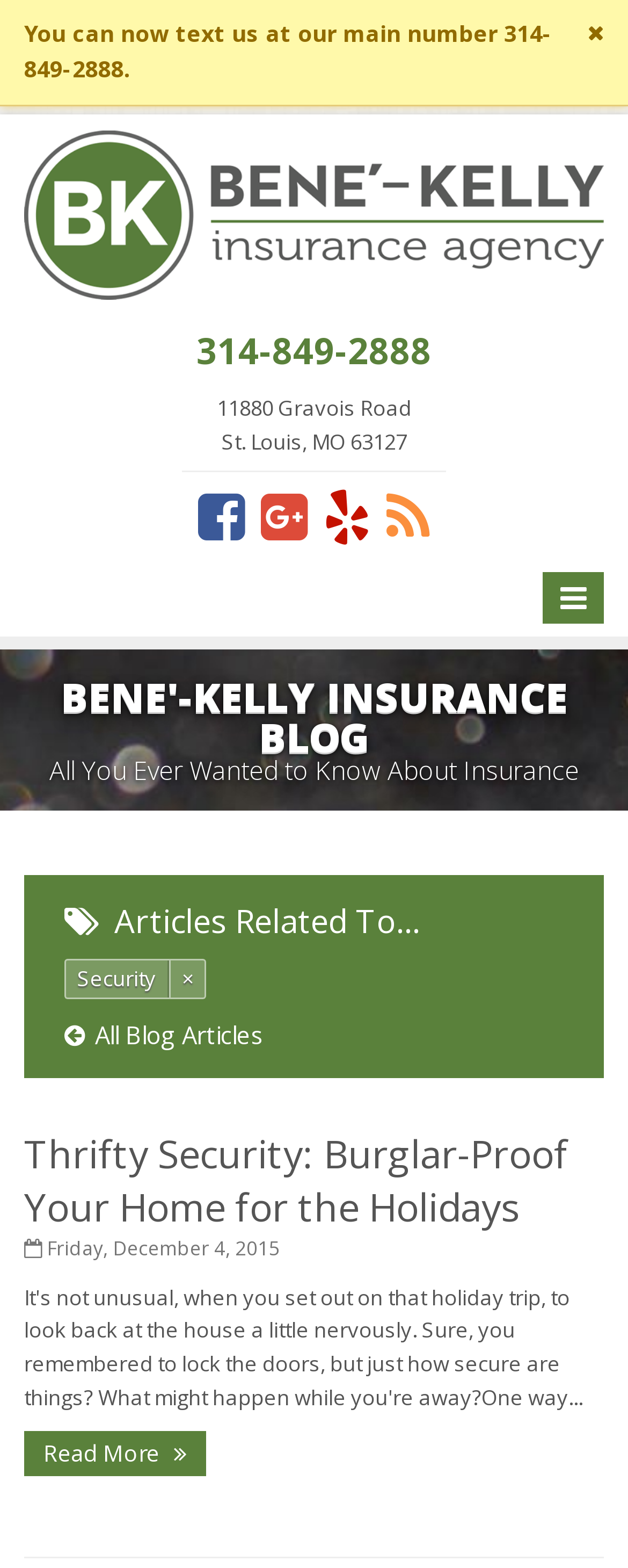Identify the bounding box coordinates of the area you need to click to perform the following instruction: "Close site message".

[0.936, 0.01, 0.962, 0.032]